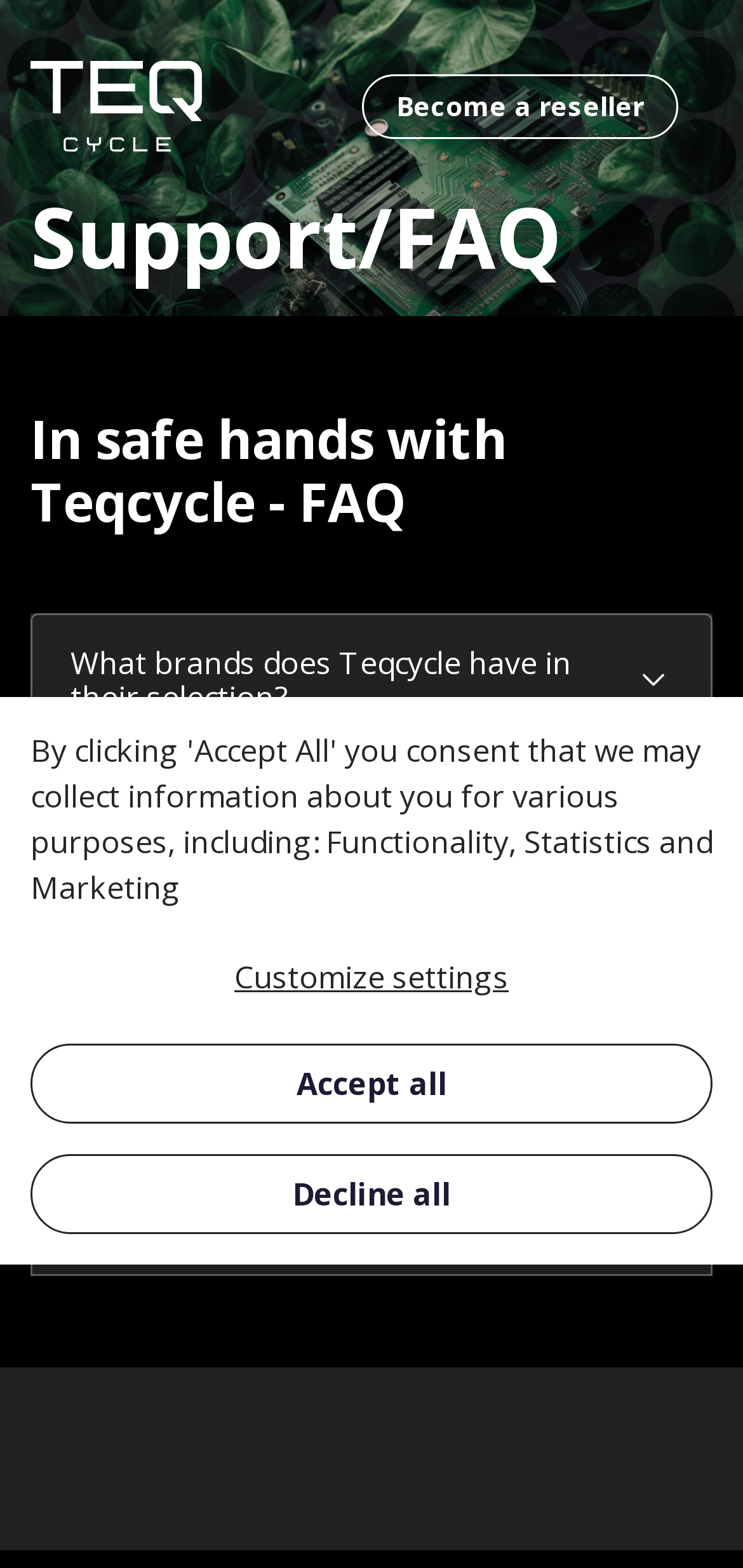What is the topic of the first FAQ question?
Using the information from the image, give a concise answer in one word or a short phrase.

Brands selection